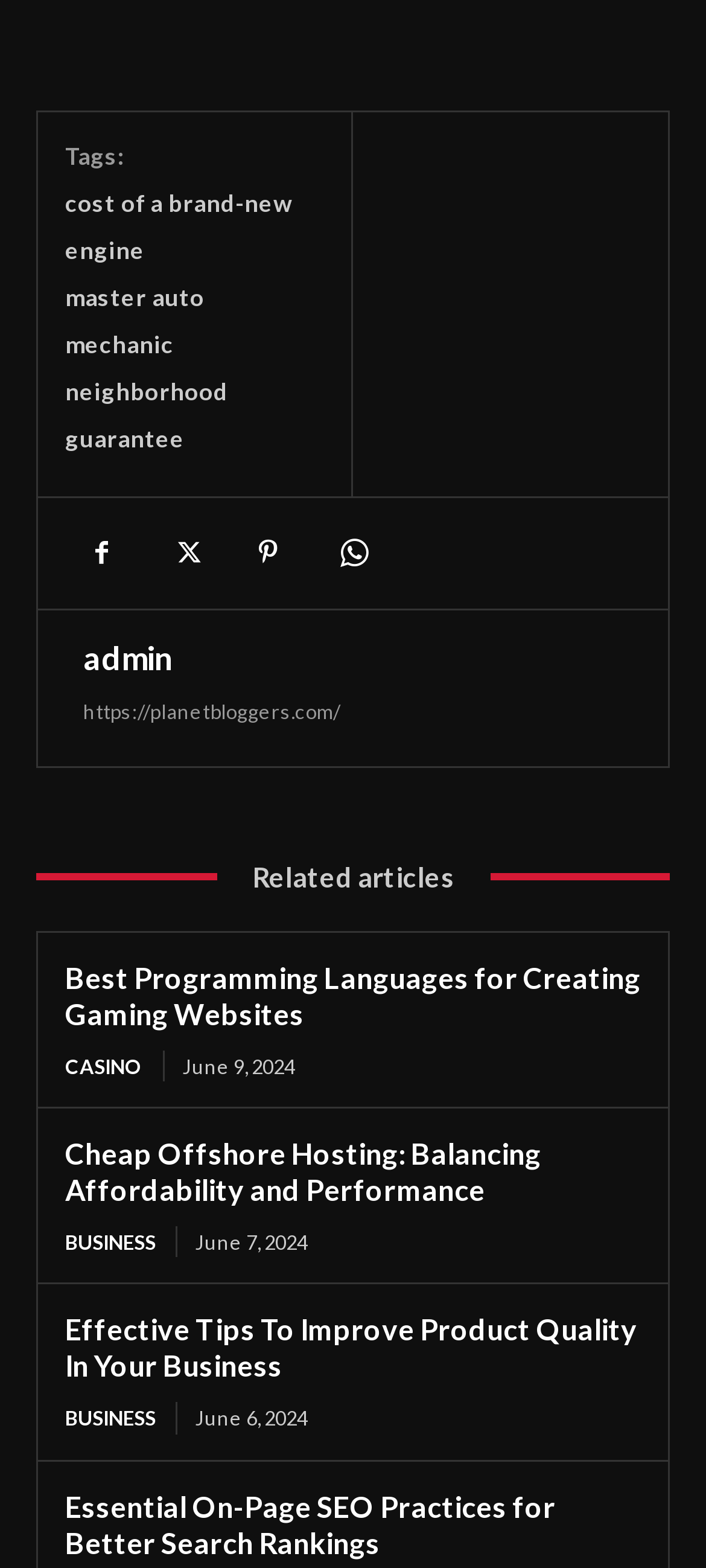What is the purpose of the links with icons '', '', and ''?
Please provide a comprehensive and detailed answer to the question.

The purpose of the links with icons '', '', and '' can be inferred by looking at their icons, which resemble social media icons. It is likely that these links are used to share the webpage on social media platforms.